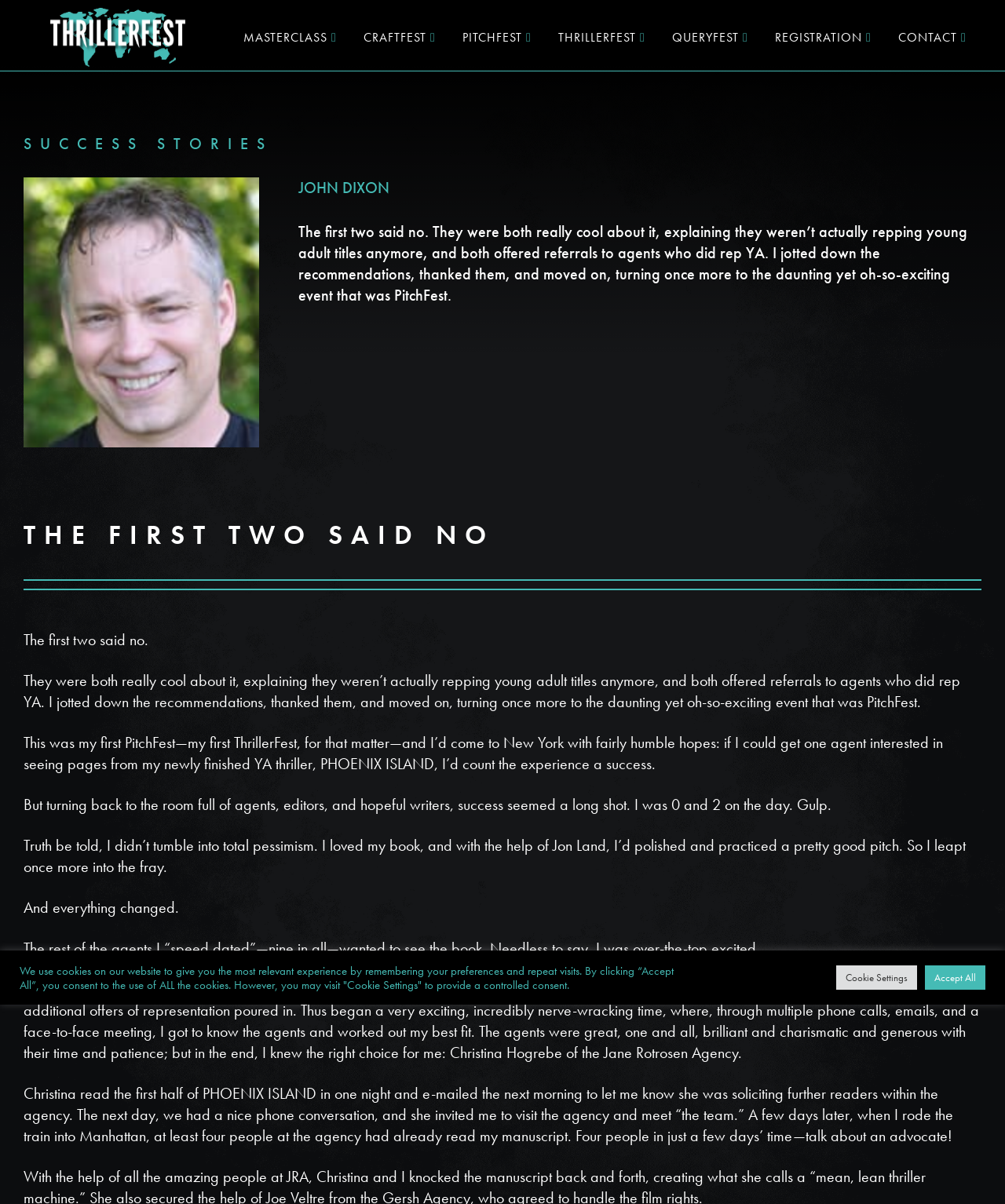From the given element description: "REGISTER HERE", find the bounding box for the UI element. Provide the coordinates as four float numbers between 0 and 1, in the order [left, top, right, bottom].

[0.73, 0.804, 0.923, 0.829]